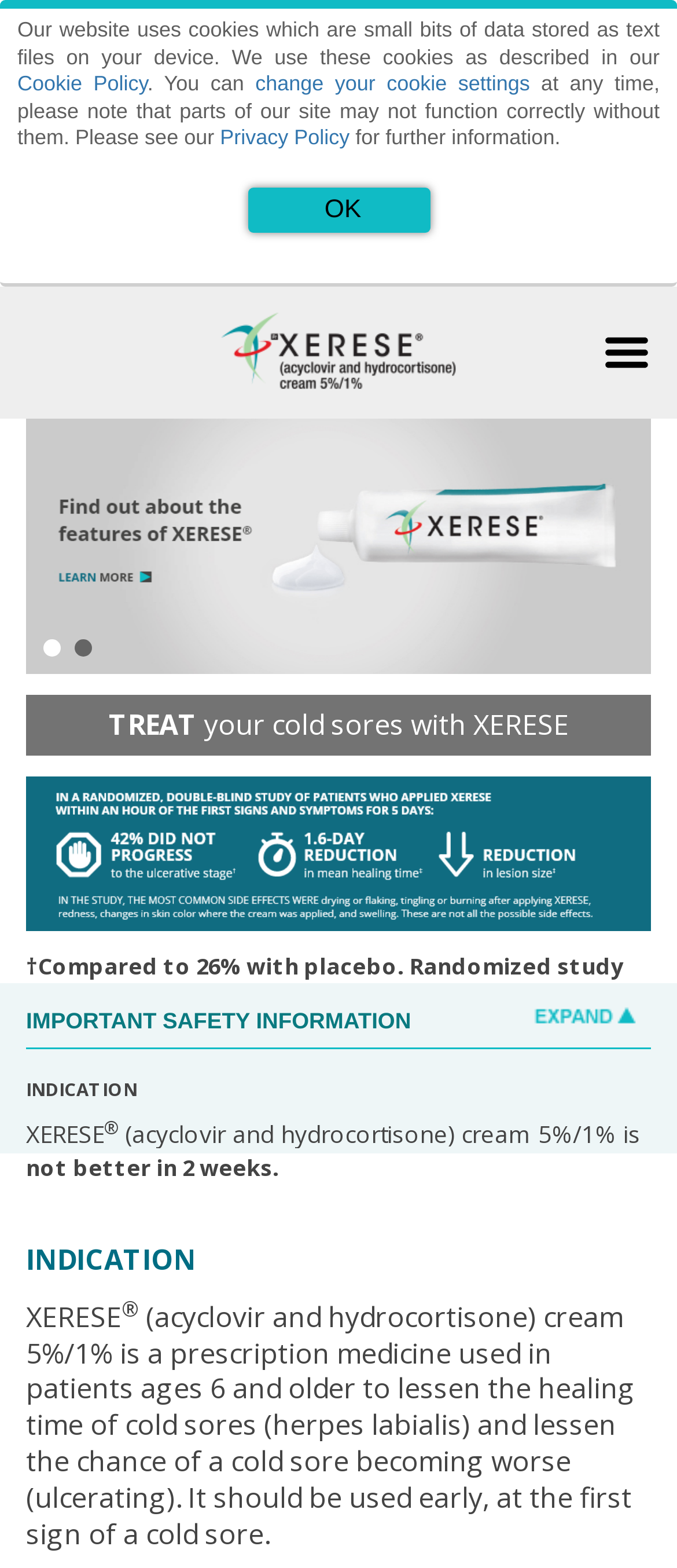Extract the bounding box coordinates for the HTML element that matches this description: "change your cookie settings". The coordinates should be four float numbers between 0 and 1, i.e., [left, top, right, bottom].

[0.377, 0.046, 0.783, 0.061]